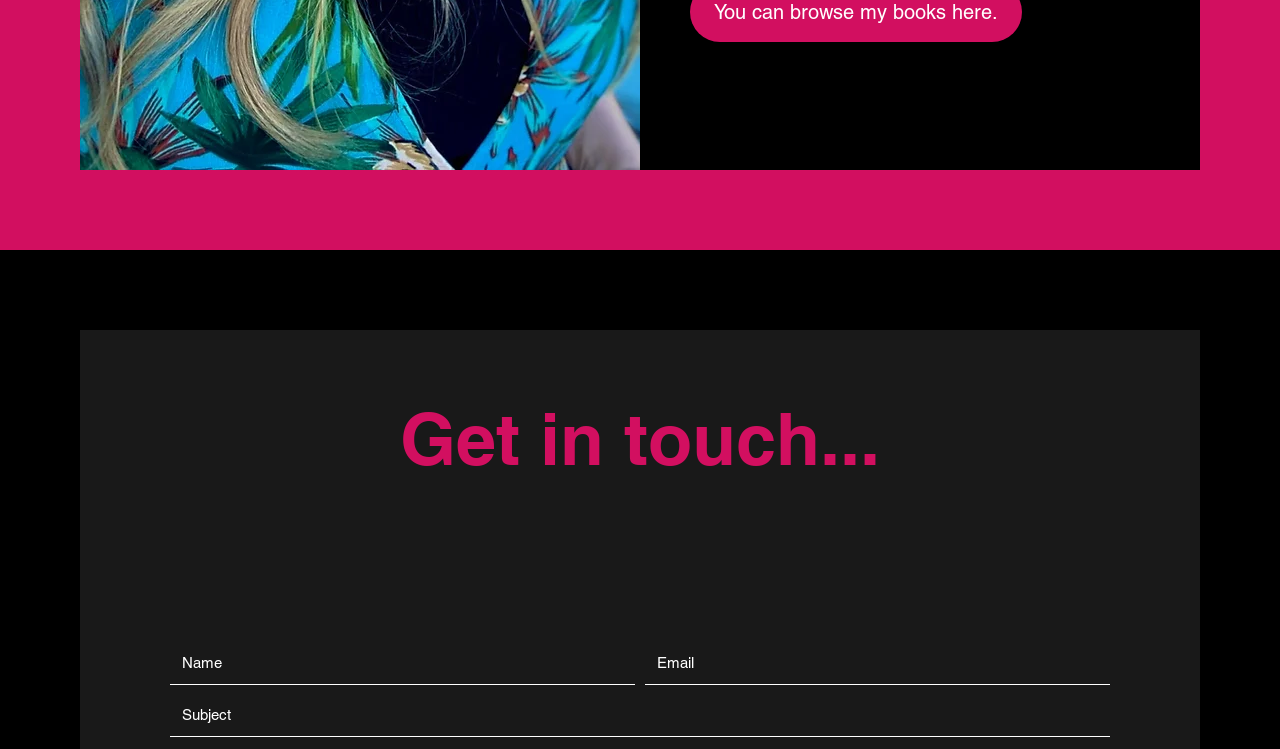Utilize the details in the image to thoroughly answer the following question: How many textboxes are there in the contact form?

There are three textboxes in the contact form, labeled as 'Name', 'Email', and 'Subject'. These textboxes are used to collect contact information from users who want to get in touch with the website owner or administrator.